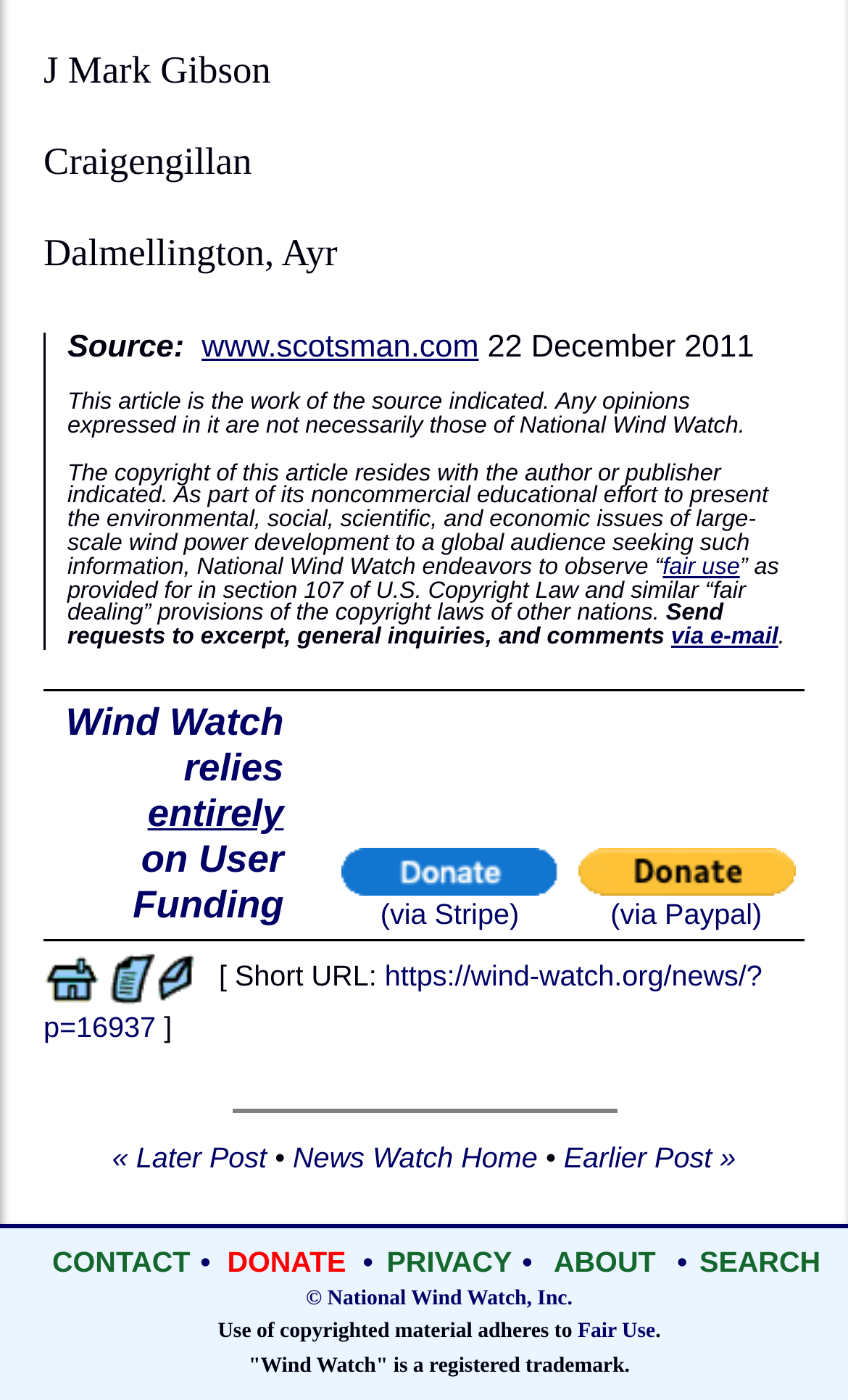From the webpage screenshot, identify the region described by © National Wind Watch, Inc.. Provide the bounding box coordinates as (top-left x, top-left y, bottom-right x, bottom-right y), with each value being a floating point number between 0 and 1.

[0.361, 0.92, 0.675, 0.937]